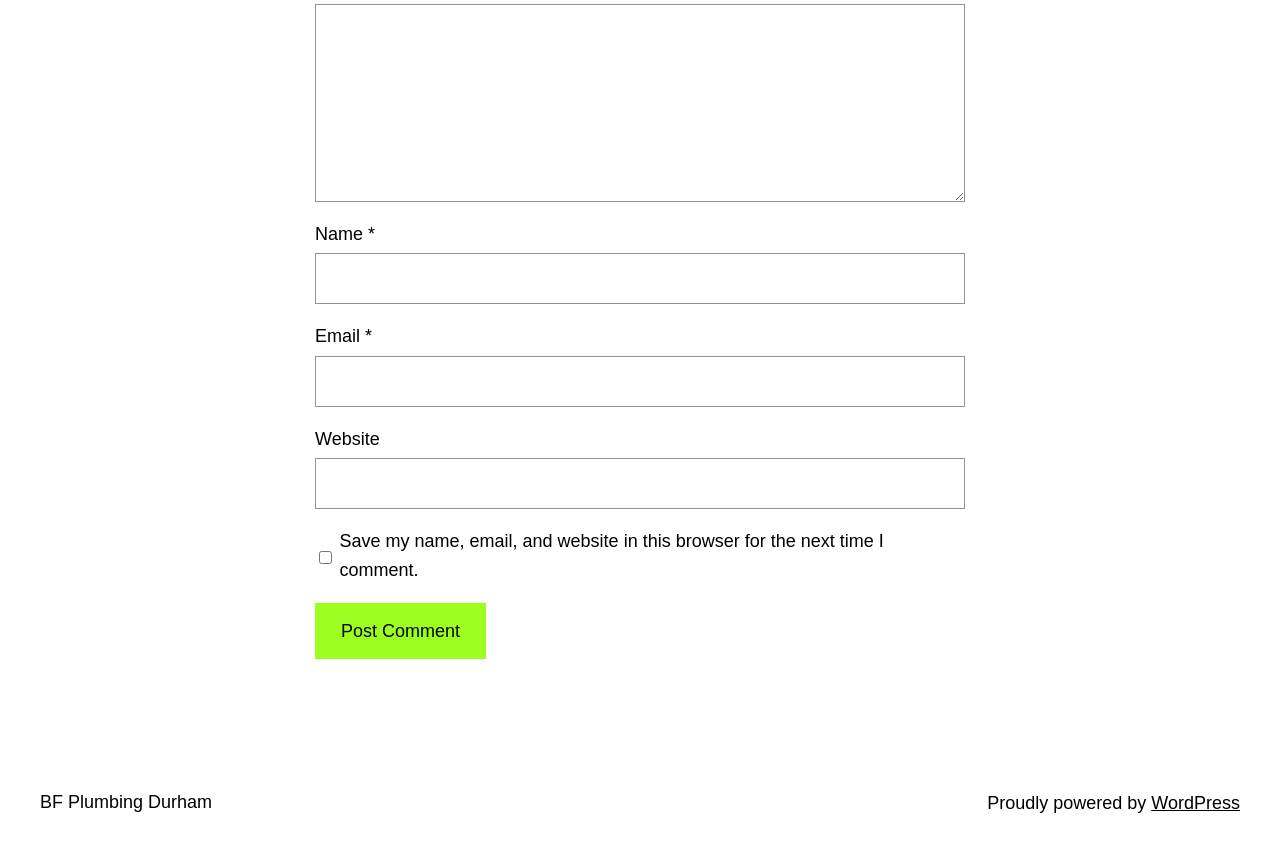Please locate the bounding box coordinates of the element's region that needs to be clicked to follow the instruction: "Visit the BF Plumbing Durham website". The bounding box coordinates should be provided as four float numbers between 0 and 1, i.e., [left, top, right, bottom].

[0.031, 0.92, 0.166, 0.943]